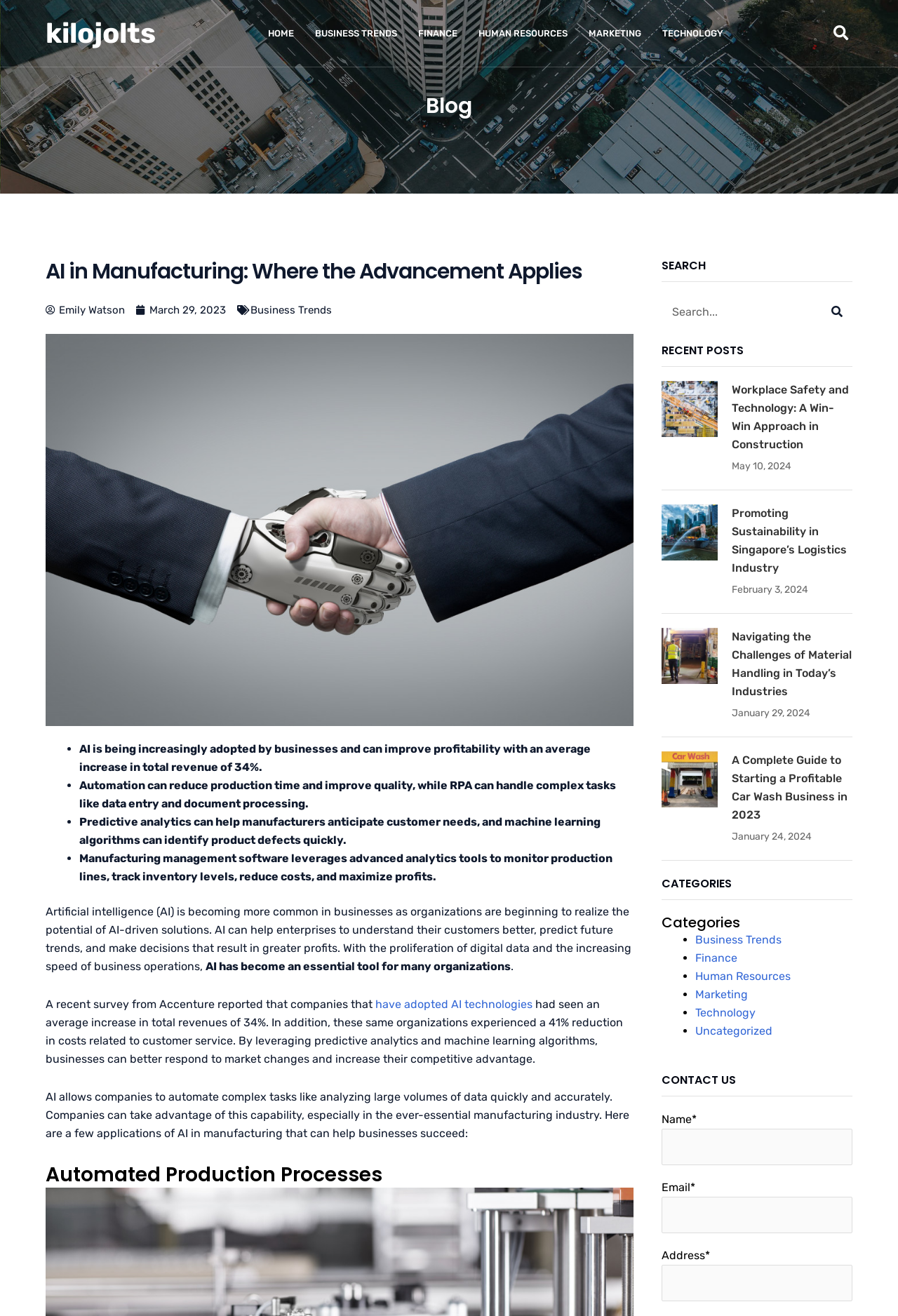What is the benefit of AI in businesses? Please answer the question using a single word or phrase based on the image.

Increase in total revenue